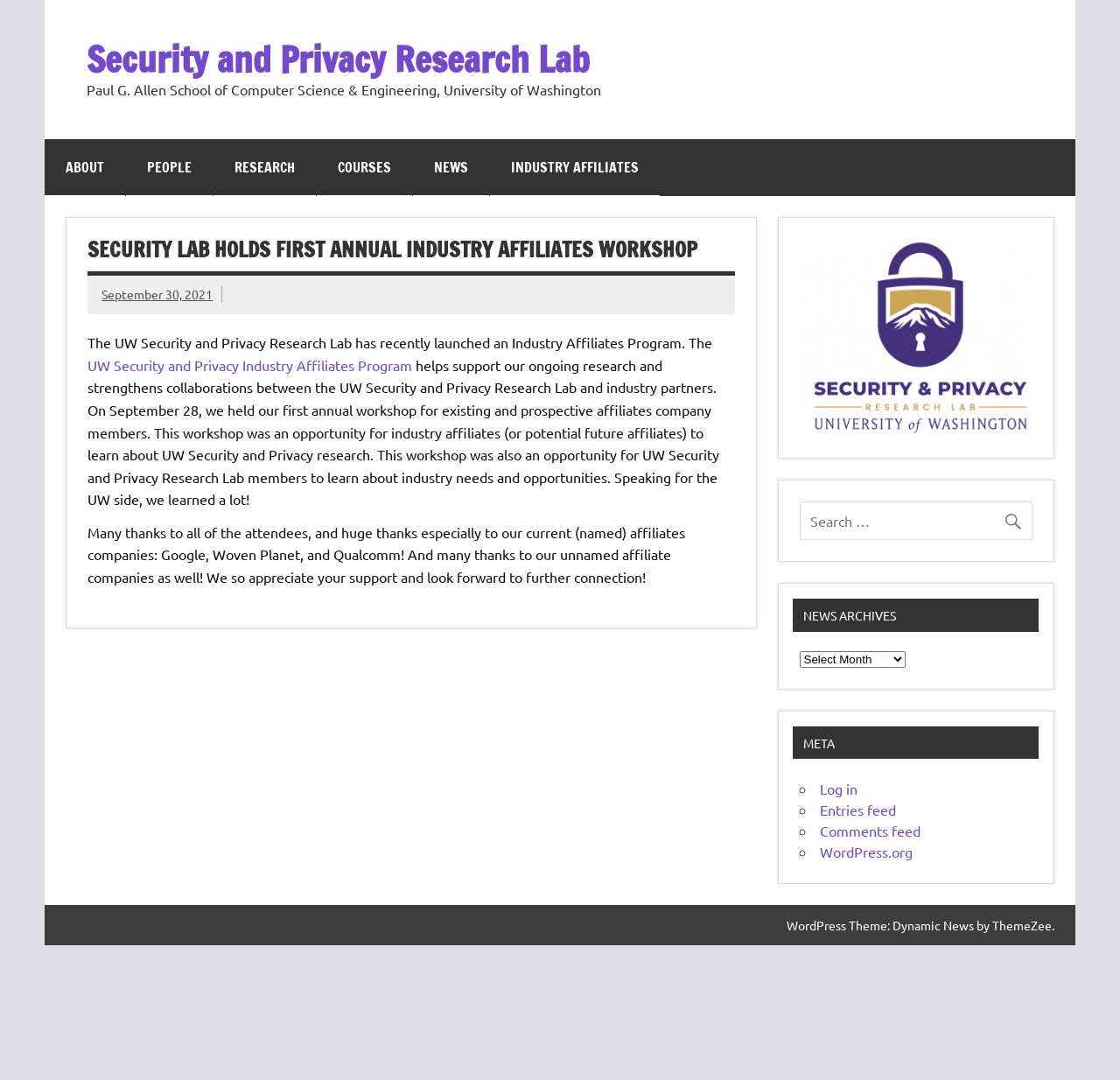Please identify the bounding box coordinates of the clickable element to fulfill the following instruction: "Log in". The coordinates should be four float numbers between 0 and 1, i.e., [left, top, right, bottom].

[0.732, 0.722, 0.765, 0.738]